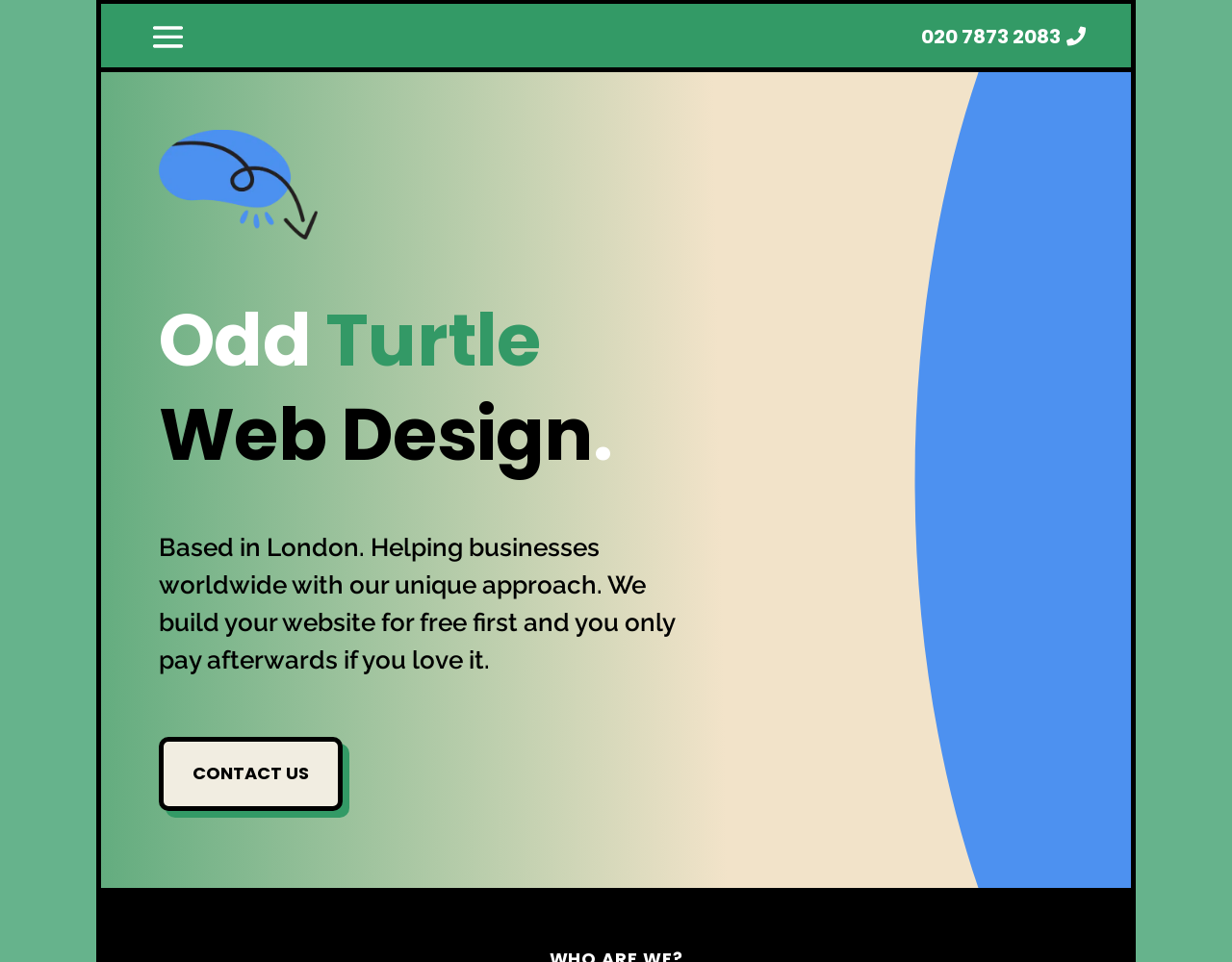Determine the bounding box coordinates of the UI element that matches the following description: "020 7873 2083". The coordinates should be four float numbers between 0 and 1 in the format [left, top, right, bottom].

[0.737, 0.021, 0.892, 0.055]